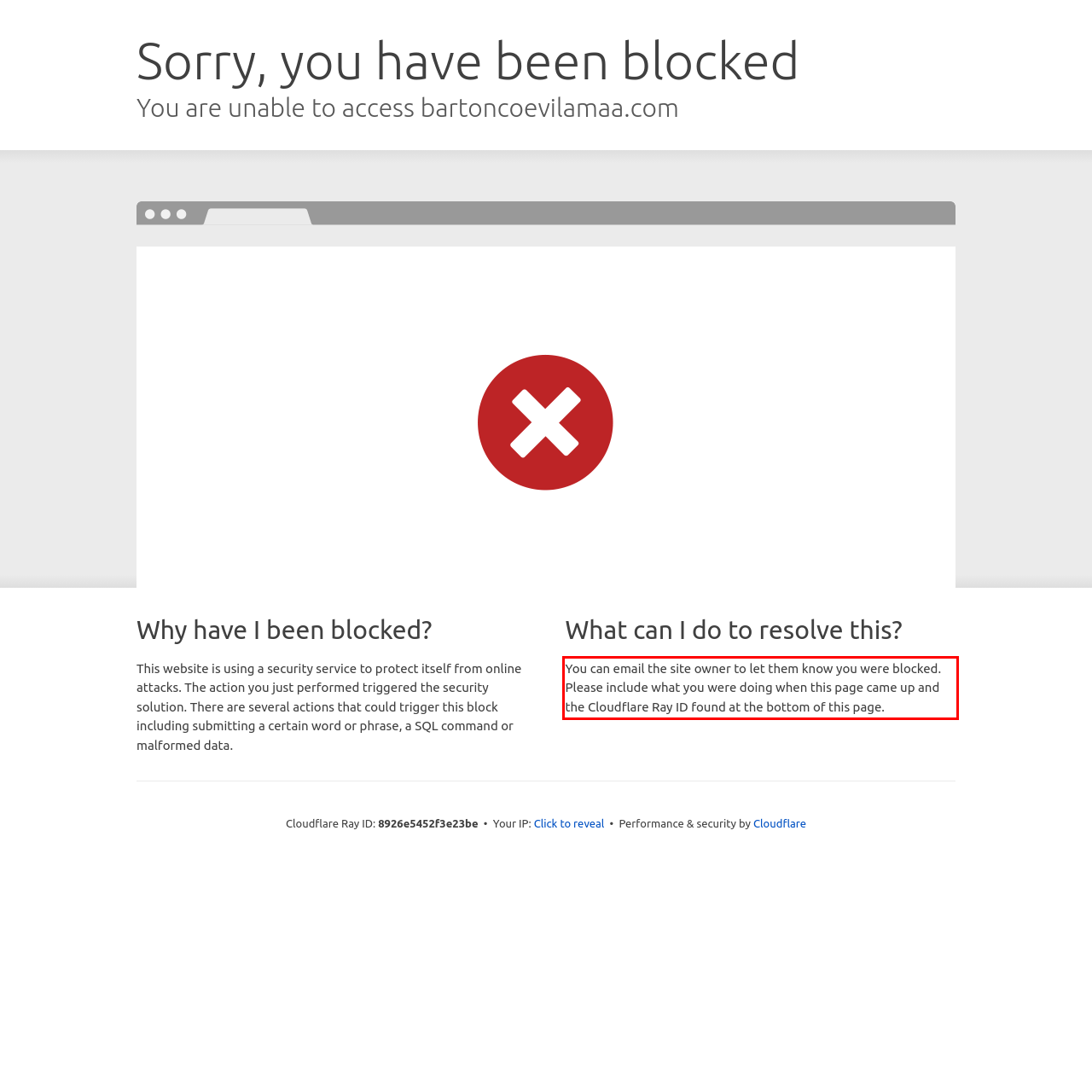You have a screenshot of a webpage with a red bounding box. Use OCR to generate the text contained within this red rectangle.

You can email the site owner to let them know you were blocked. Please include what you were doing when this page came up and the Cloudflare Ray ID found at the bottom of this page.